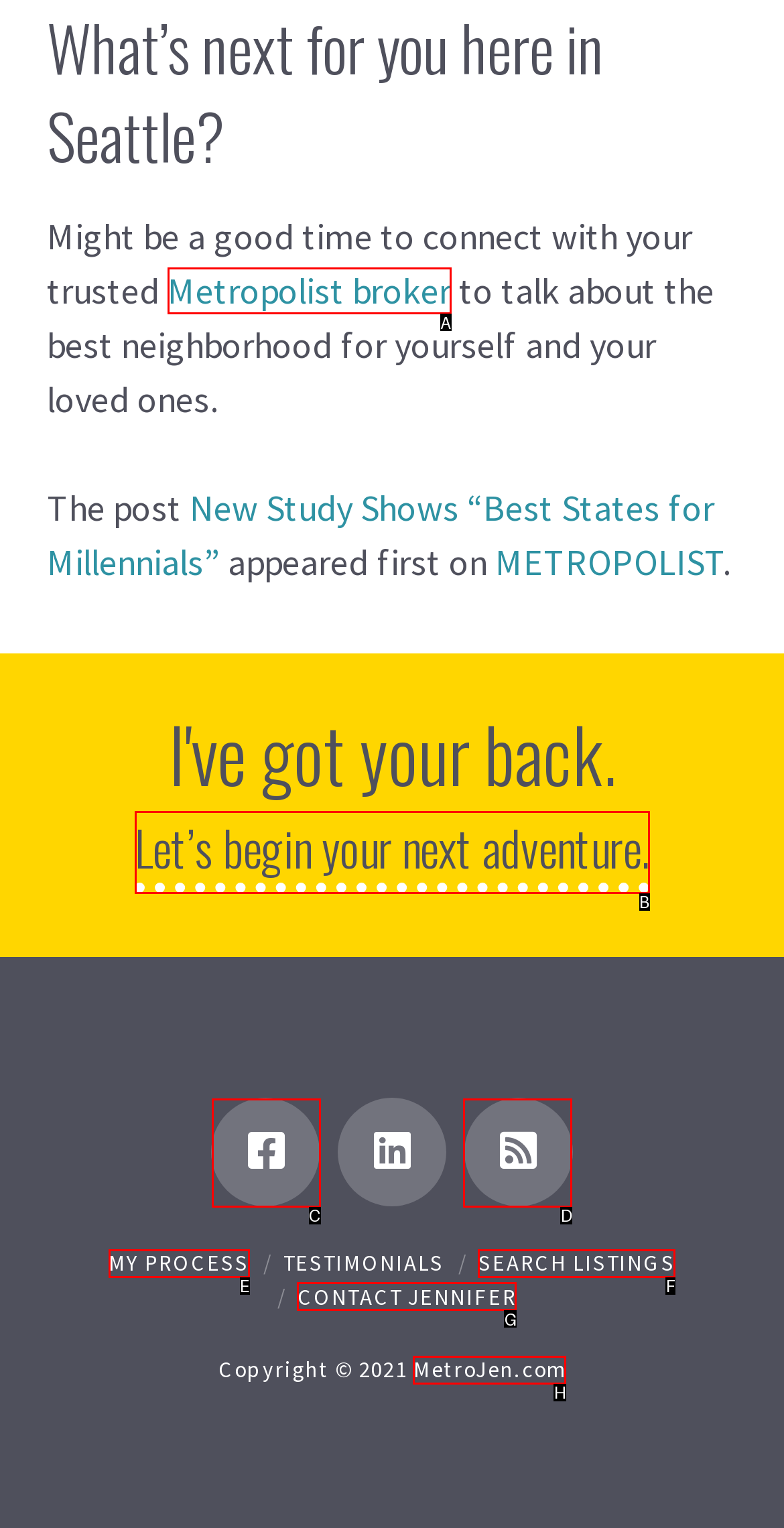Looking at the description: MetroJen.com, identify which option is the best match and respond directly with the letter of that option.

H